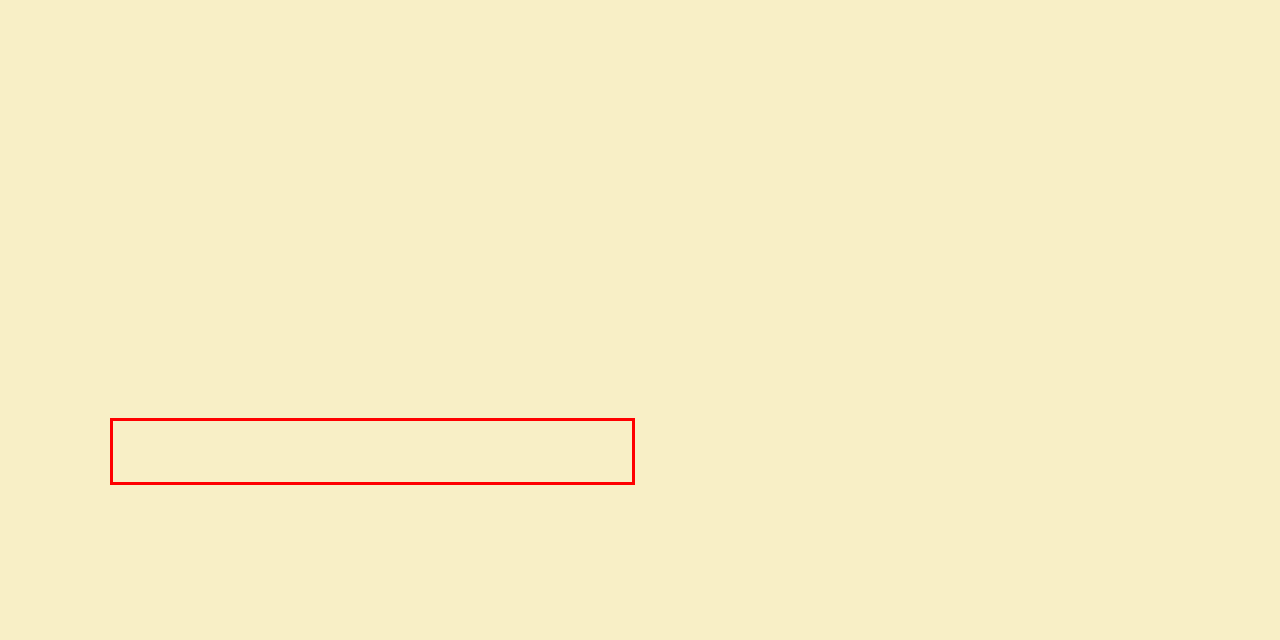Please perform OCR on the UI element surrounded by the red bounding box in the given webpage screenshot and extract its text content.

SUNDAY NIGHT We still had a good portion of the evening free, and we'd completed 2/3 of our assignment. Geo asked what we wanted to do, and W said he wanted to see how the locals had fun. We ended up at the mall again. Aside from it and strip clubs, there wasn't any other kind of entertainment.